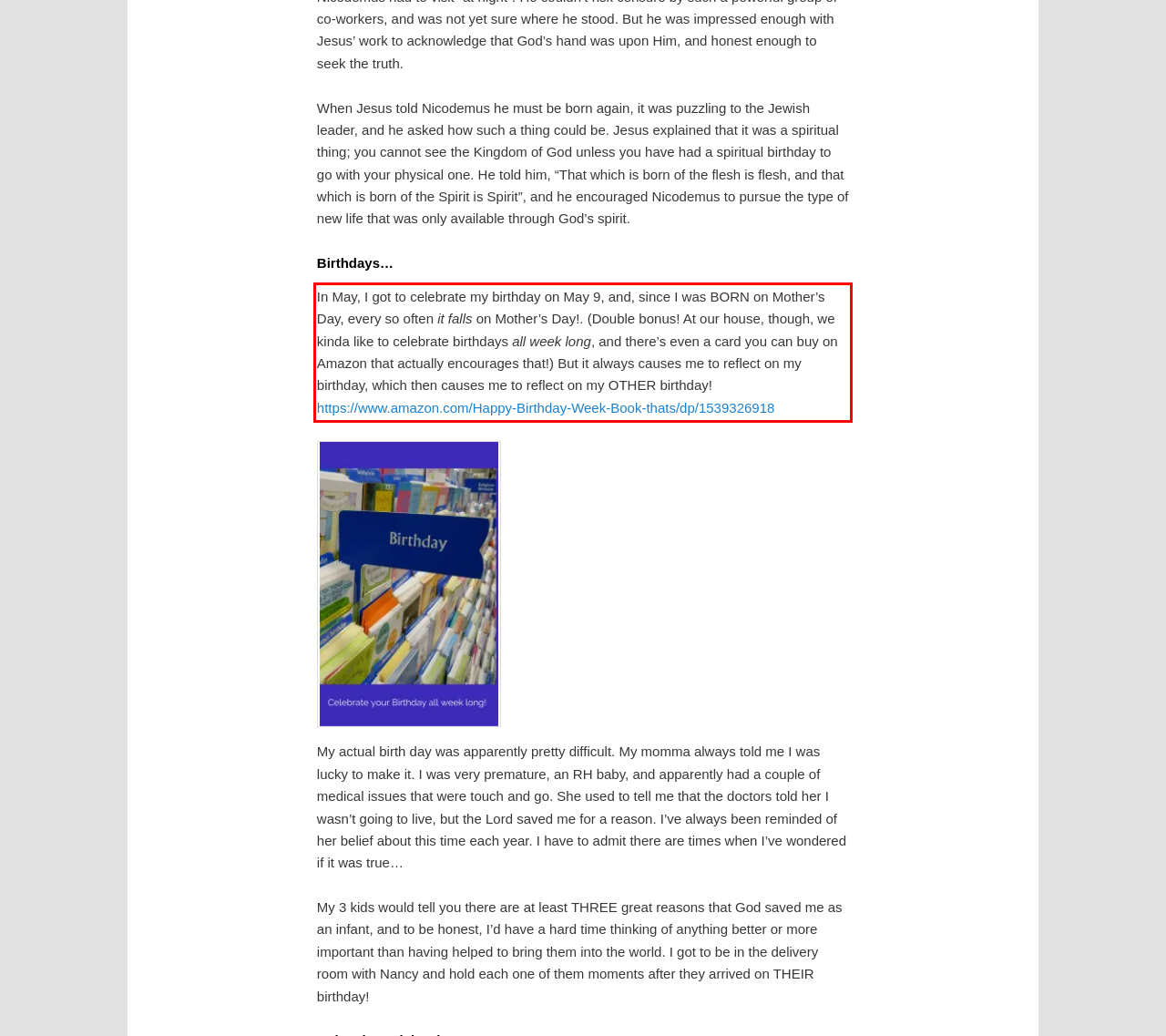Given a webpage screenshot with a red bounding box, perform OCR to read and deliver the text enclosed by the red bounding box.

In May, I got to celebrate my birthday on May 9, and, since I was BORN on Mother’s Day, every so often it falls on Mother’s Day!. (Double bonus! At our house, though, we kinda like to celebrate birthdays all week long, and there’s even a card you can buy on Amazon that actually encourages that!) But it always causes me to reflect on my birthday, which then causes me to reflect on my OTHER birthday! https://www.amazon.com/Happy-Birthday-Week-Book-thats/dp/1539326918